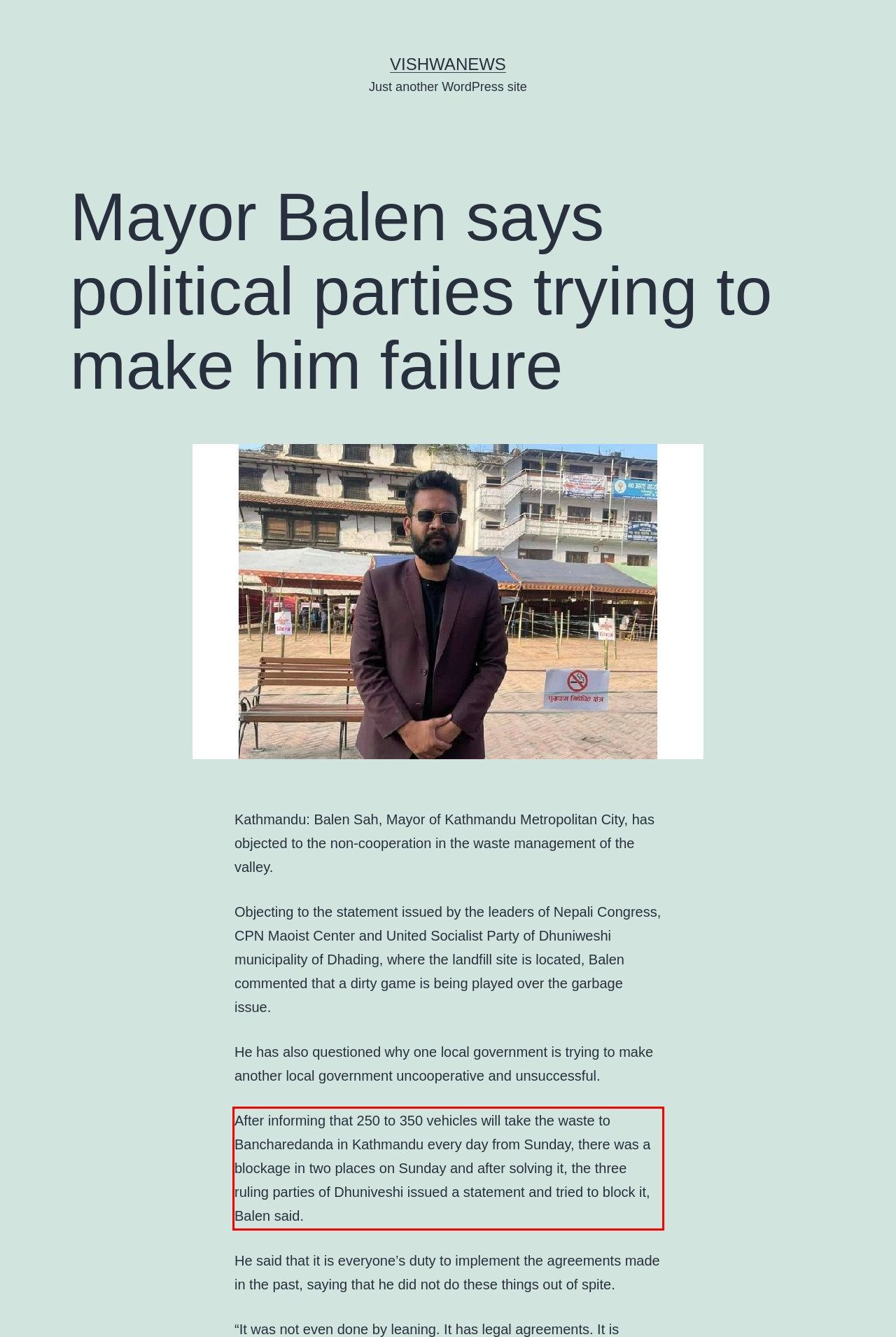Analyze the webpage screenshot and use OCR to recognize the text content in the red bounding box.

After informing that 250 to 350 vehicles will take the waste to Bancharedanda in Kathmandu every day from Sunday, there was a blockage in two places on Sunday and after solving it, the three ruling parties of Dhuniveshi issued a statement and tried to block it, Balen said.